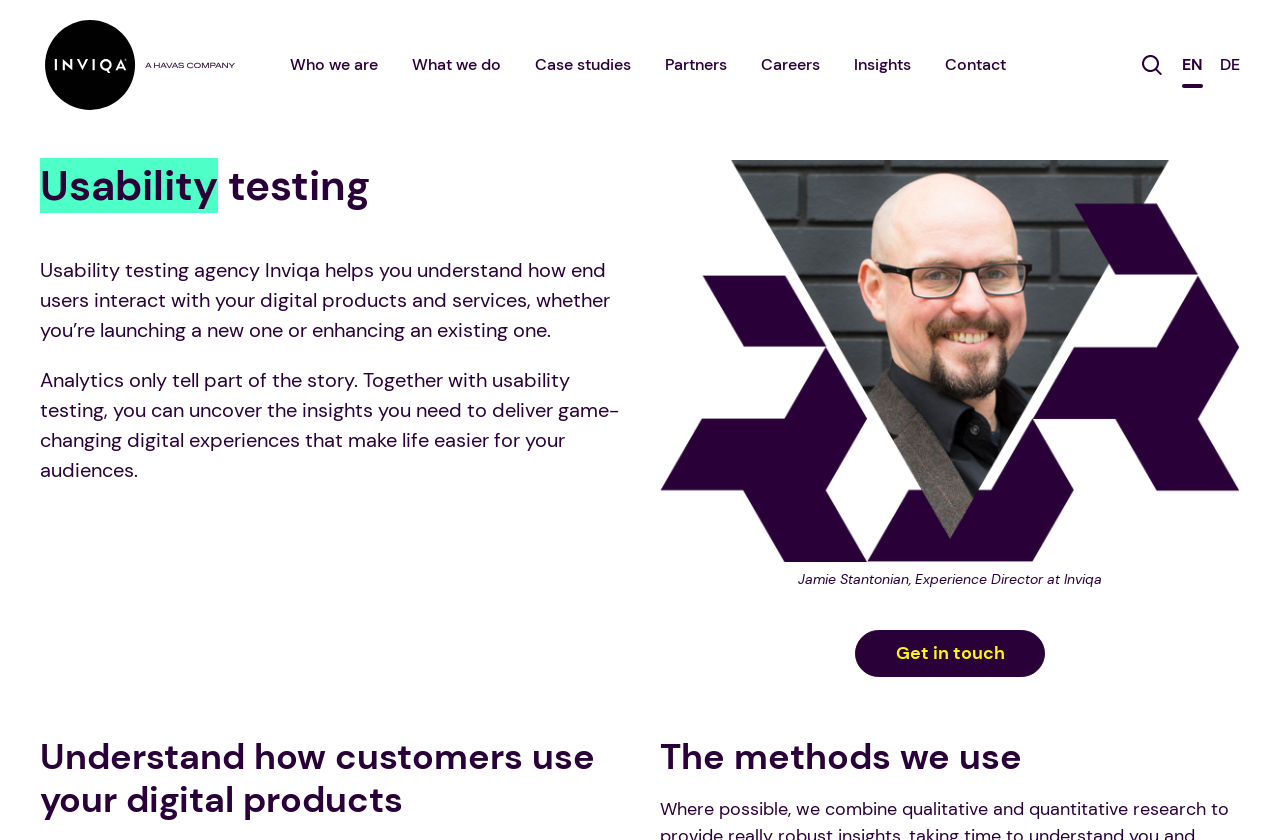Generate a thorough caption that explains the contents of the webpage.

The webpage is about Inviqa, a usability testing agency that helps clients understand how customers interact with their digital products and services. At the top left, there is a navigation menu with links to various sections, including "Who we are", "What we do", "Case studies", "Partners", "Careers", "Insights", and "Contact". 

To the right of the navigation menu, there is a search icon and language selection links for English and German. Below the navigation menu, there is a prominent heading "Usability testing" followed by a brief description of Inviqa's services. 

The page then presents a section with a figure and a caption. The figure is an image of Jamie Stantonian, Experience Director at Inviqa, and the caption provides his title and affiliation. 

Below this section, there are two headings: "Understand how customers use your digital products" and "The methods we use". The page also has a call-to-action link "Get in touch" at the bottom right.